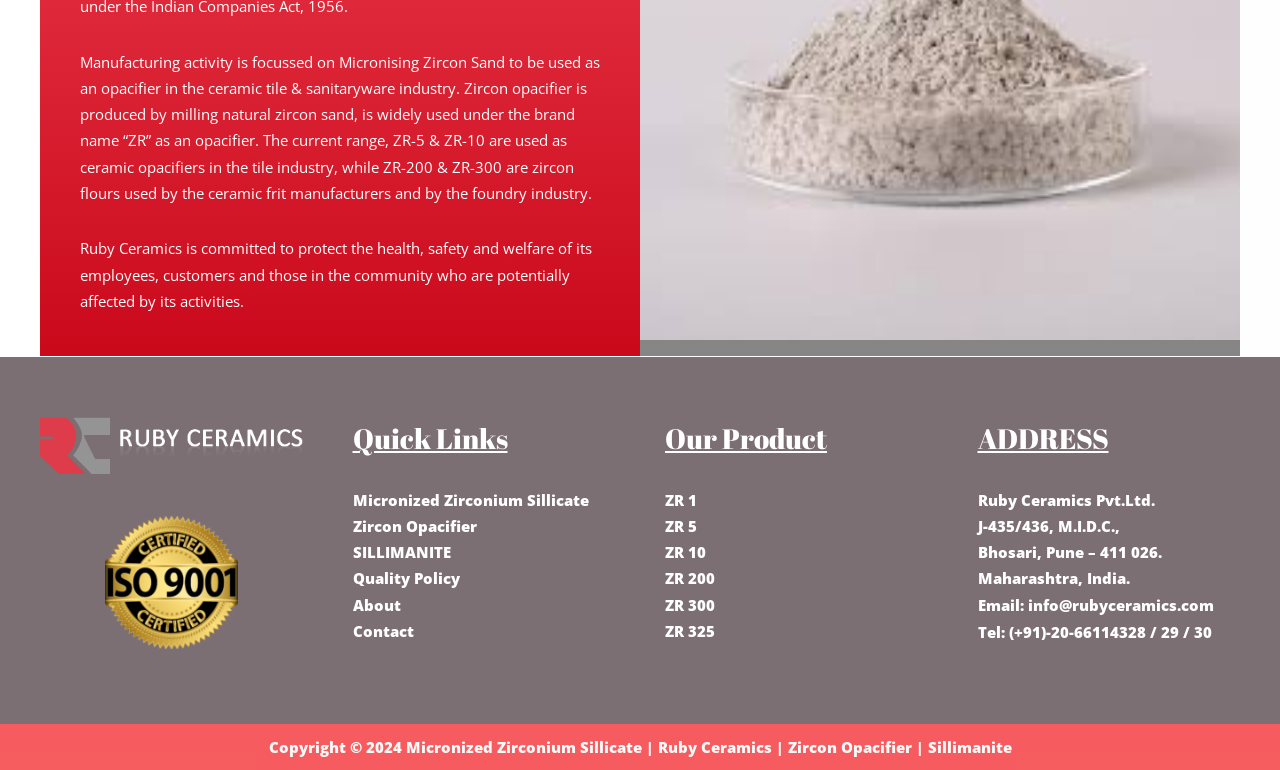Answer the question using only a single word or phrase: 
What is the commitment of Ruby Ceramics?

Protect health, safety, and welfare